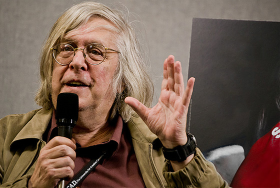Please reply with a single word or brief phrase to the question: 
What is the tone of the man's speech in the image?

Passionate